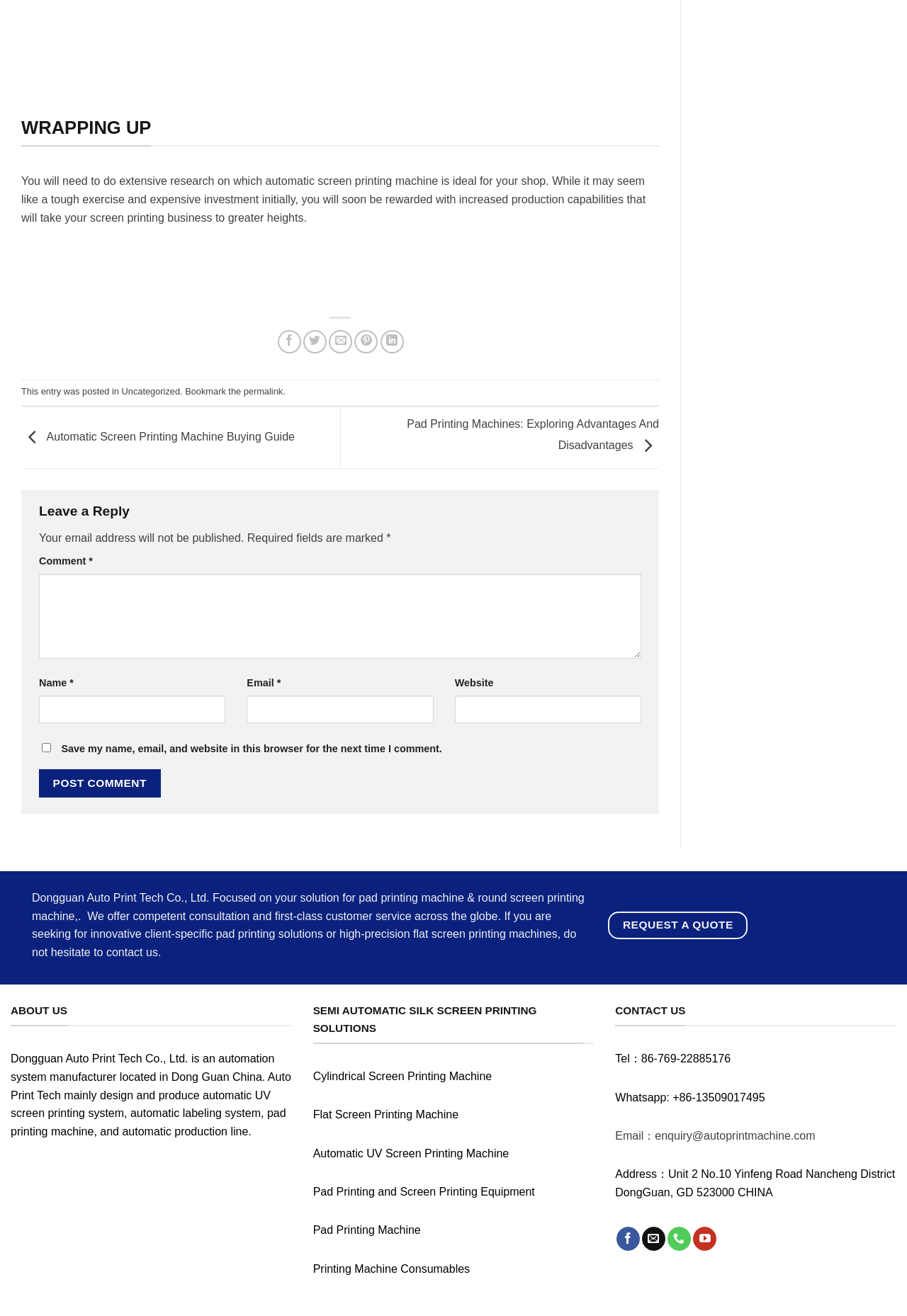Please determine the bounding box coordinates for the element that should be clicked to follow these instructions: "Leave a reply".

[0.043, 0.381, 0.707, 0.397]